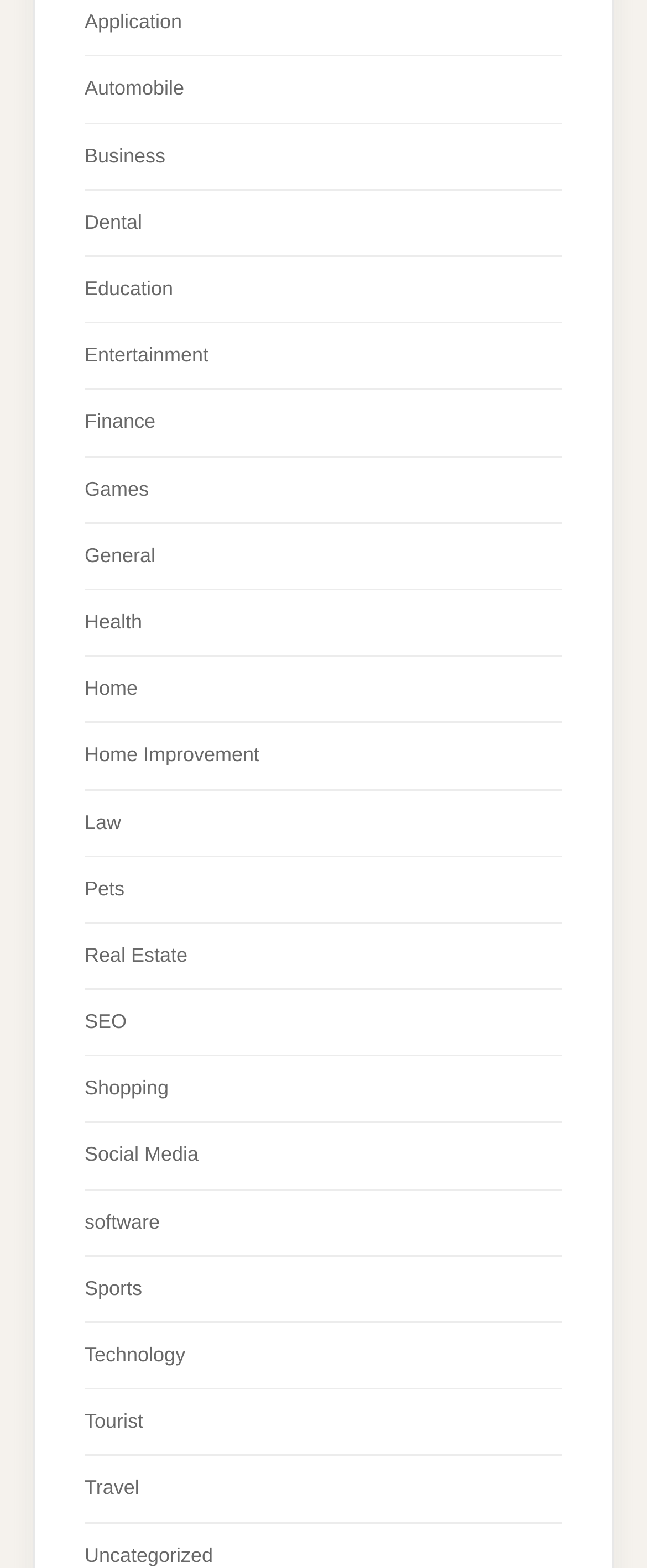Pinpoint the bounding box coordinates of the clickable element to carry out the following instruction: "Explore the 'Technology' section."

[0.131, 0.857, 0.286, 0.871]